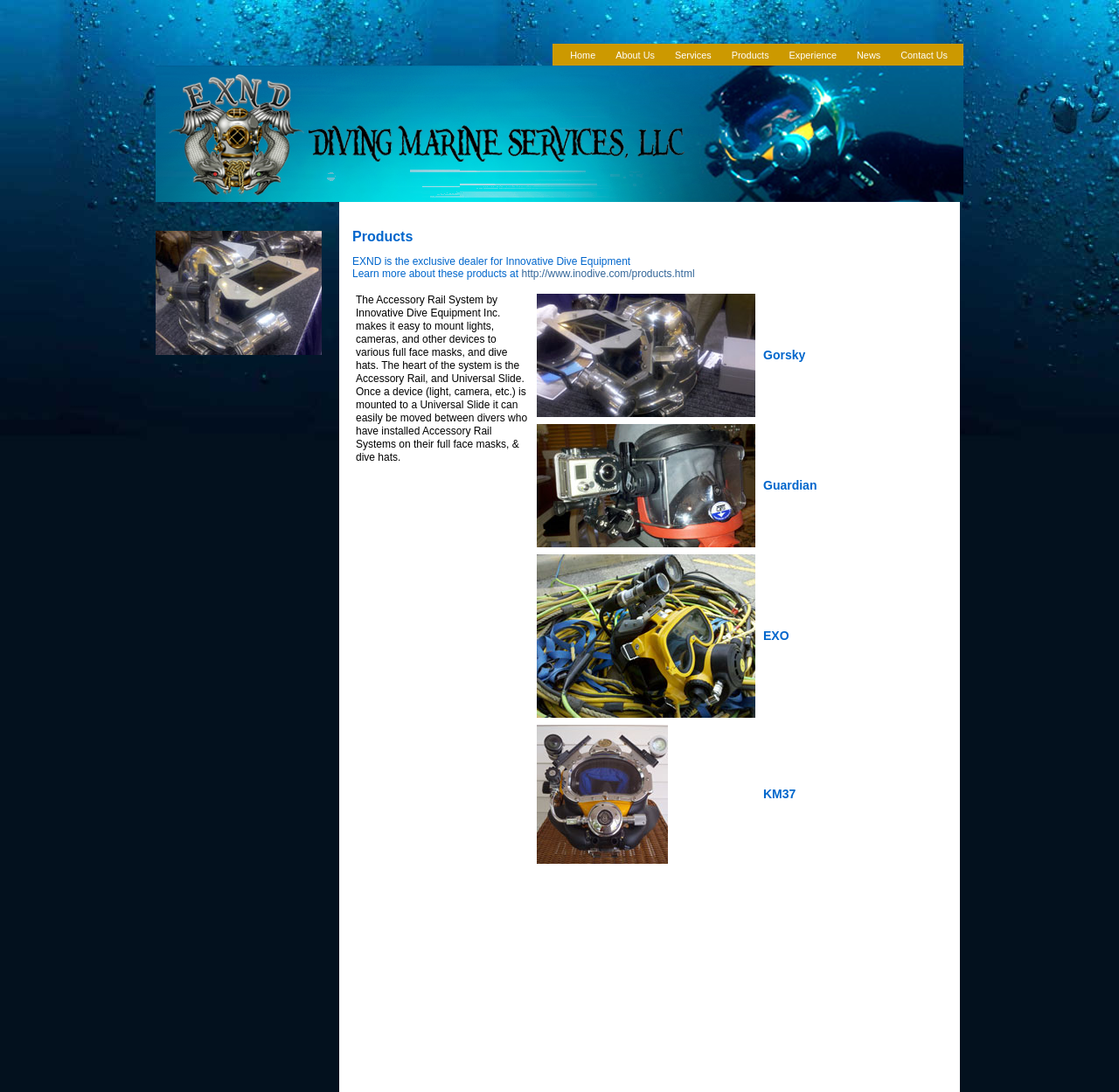Could you find the bounding box coordinates of the clickable area to complete this instruction: "Check out the Guardian product"?

[0.679, 0.385, 0.75, 0.504]